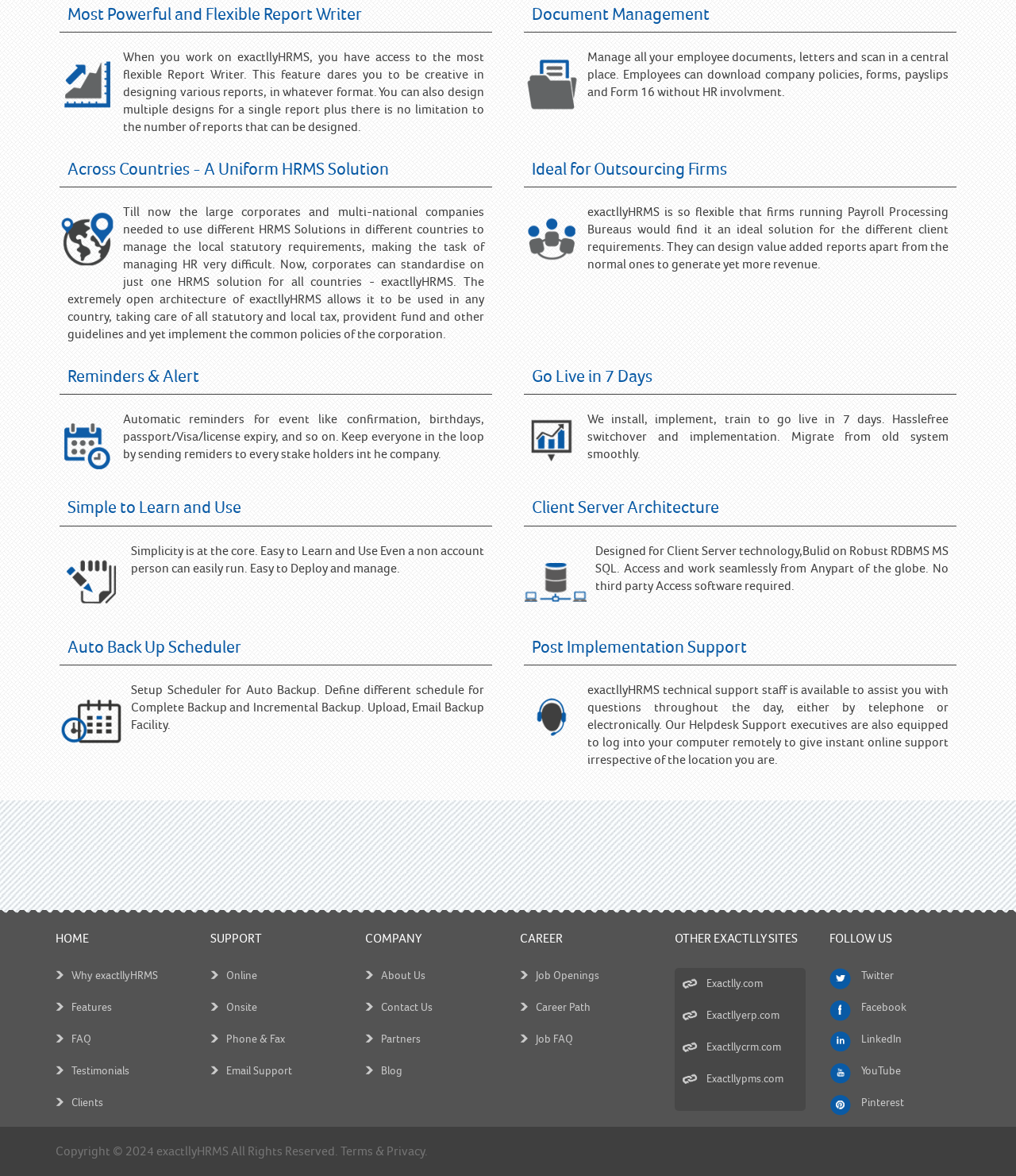Please specify the bounding box coordinates of the clickable section necessary to execute the following command: "Click on the 'HOME' link".

[0.055, 0.792, 0.088, 0.818]